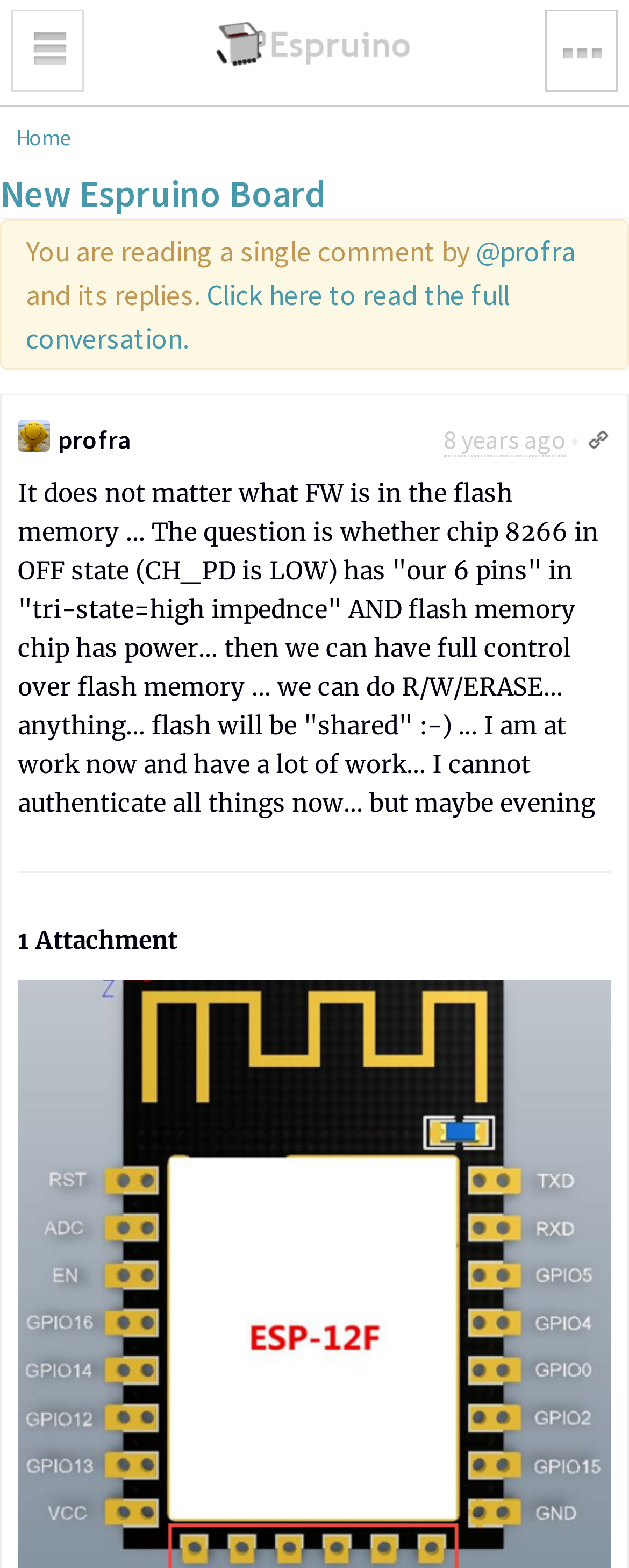How many attachments are there?
Refer to the image and give a detailed answer to the query.

The answer can be found by looking at the StaticText element with the text '1 Attachment' which is located at the bottom of the webpage.